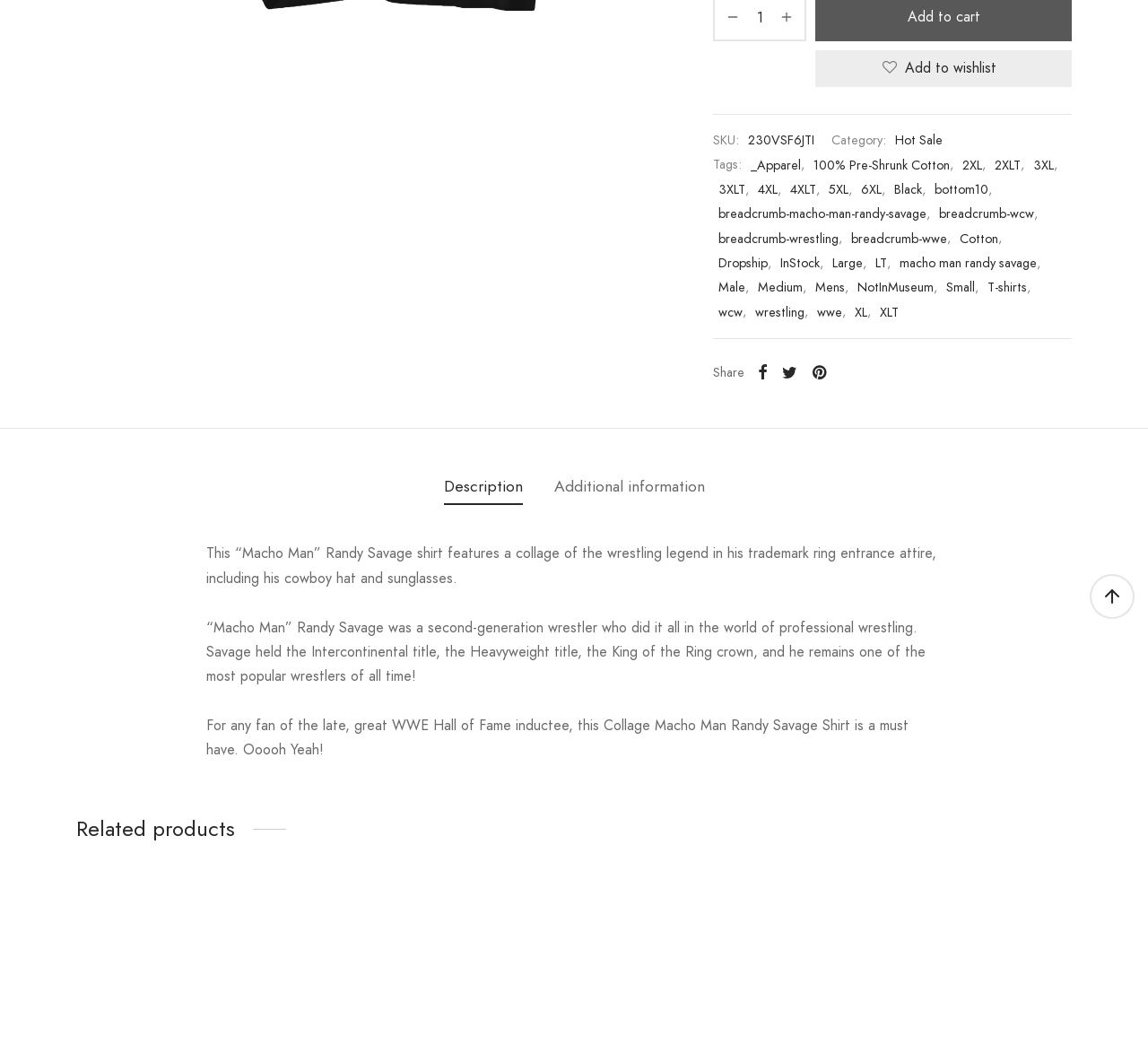Given the element description, predict the bounding box coordinates in the format (top-left x, top-left y, bottom-right x, bottom-right y). Make sure all values are between 0 and 1. Here is the element description: aria-label="Email" name="email" placeholder="Email"

None